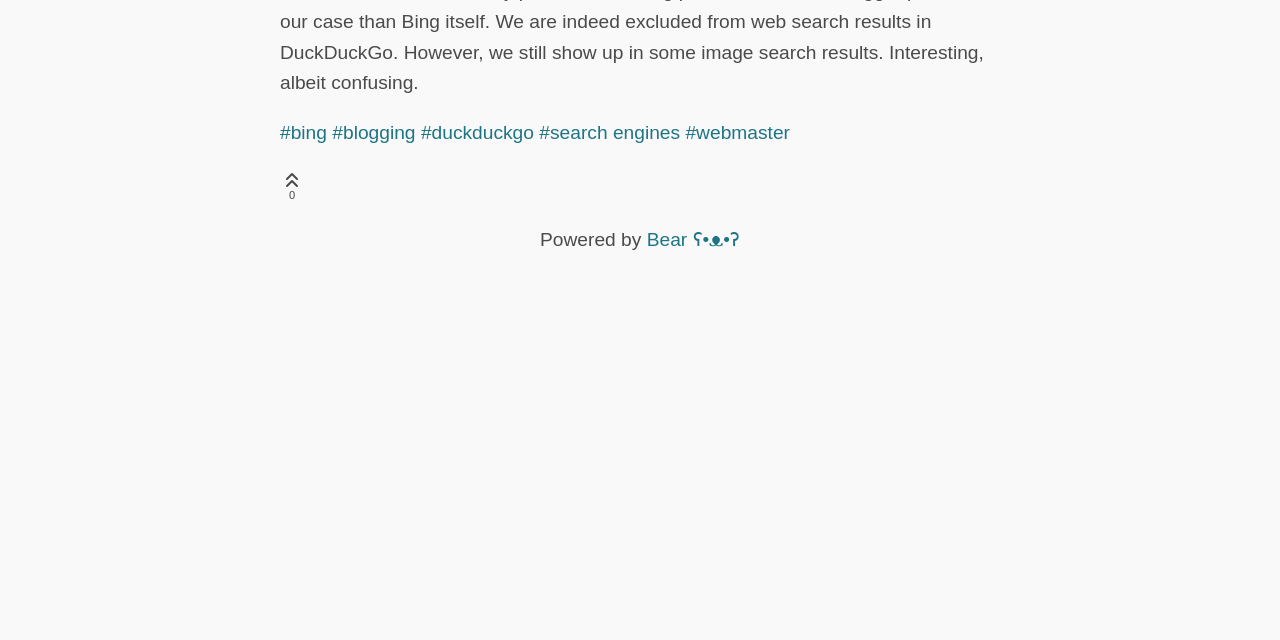Locate the bounding box coordinates of the UI element described by: "name="name" placeholder="Full Name"". The bounding box coordinates should consist of four float numbers between 0 and 1, i.e., [left, top, right, bottom].

None